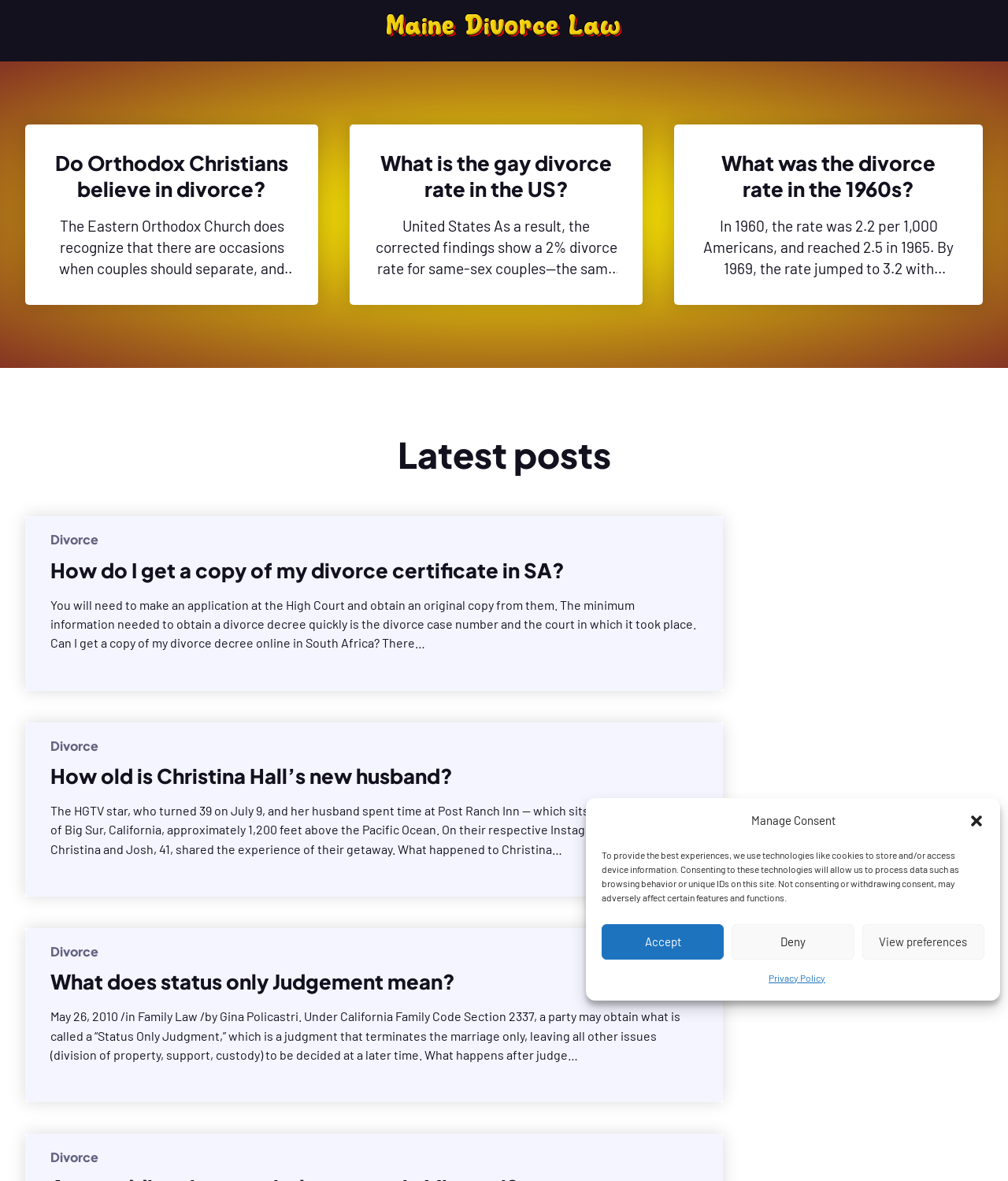Locate the bounding box coordinates of the area to click to fulfill this instruction: "Click the 'Close dialog' button". The bounding box should be presented as four float numbers between 0 and 1, in the order [left, top, right, bottom].

[0.961, 0.688, 0.977, 0.702]